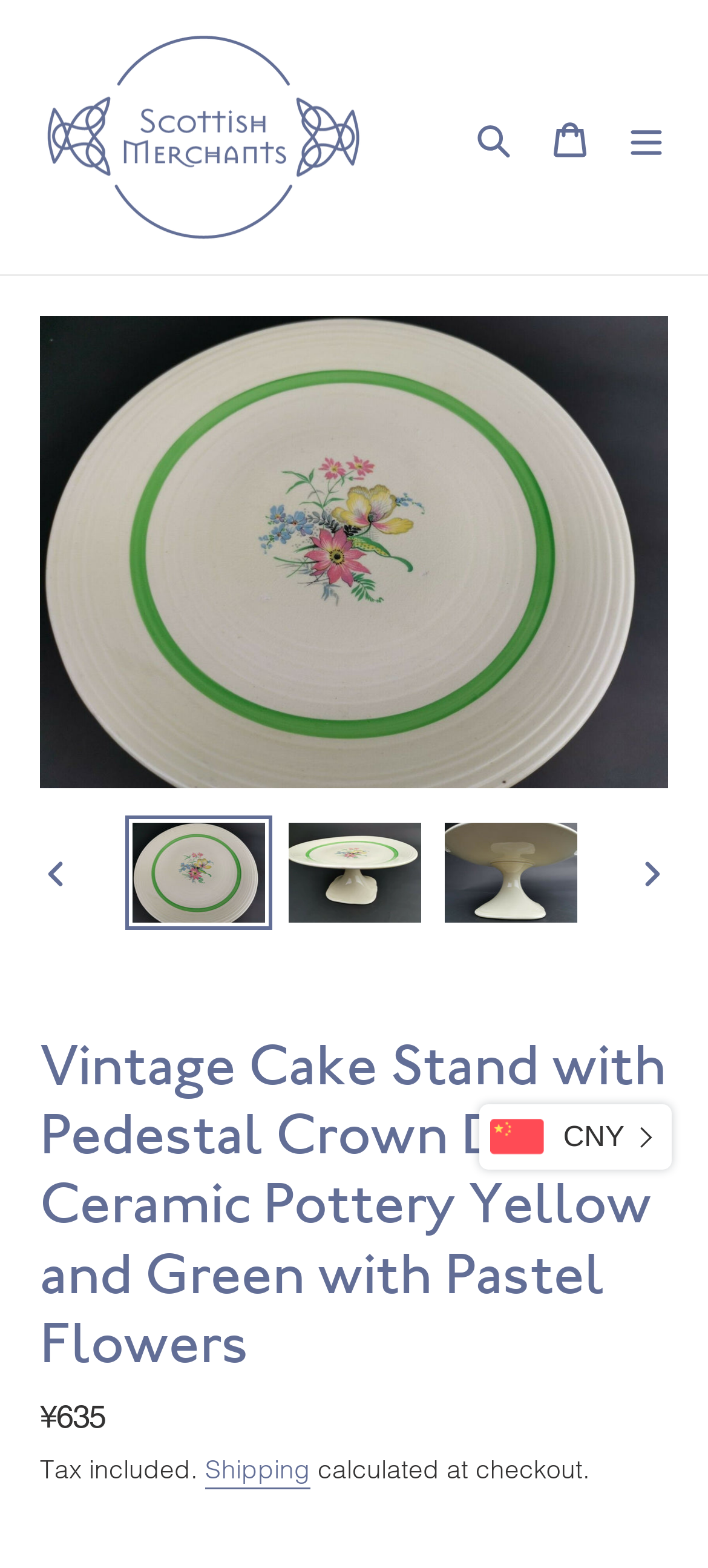Show me the bounding box coordinates of the clickable region to achieve the task as per the instruction: "View the 'Cart'".

[0.751, 0.063, 0.859, 0.112]